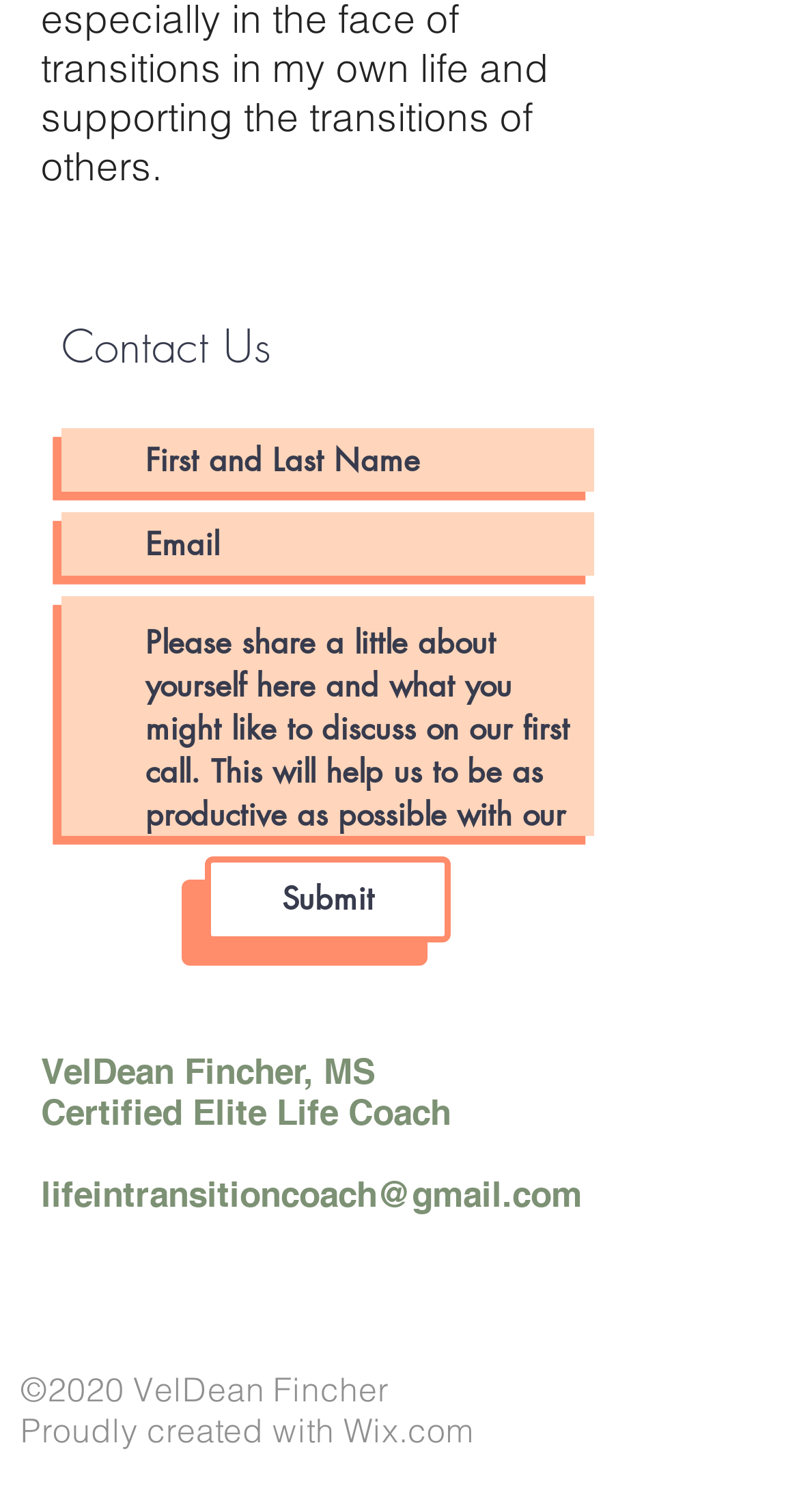What platform was the website created with?
Please use the image to deliver a detailed and complete answer.

The platform used to create the website is mentioned at the bottom of the page, which states 'Proudly created with Wix.com'.